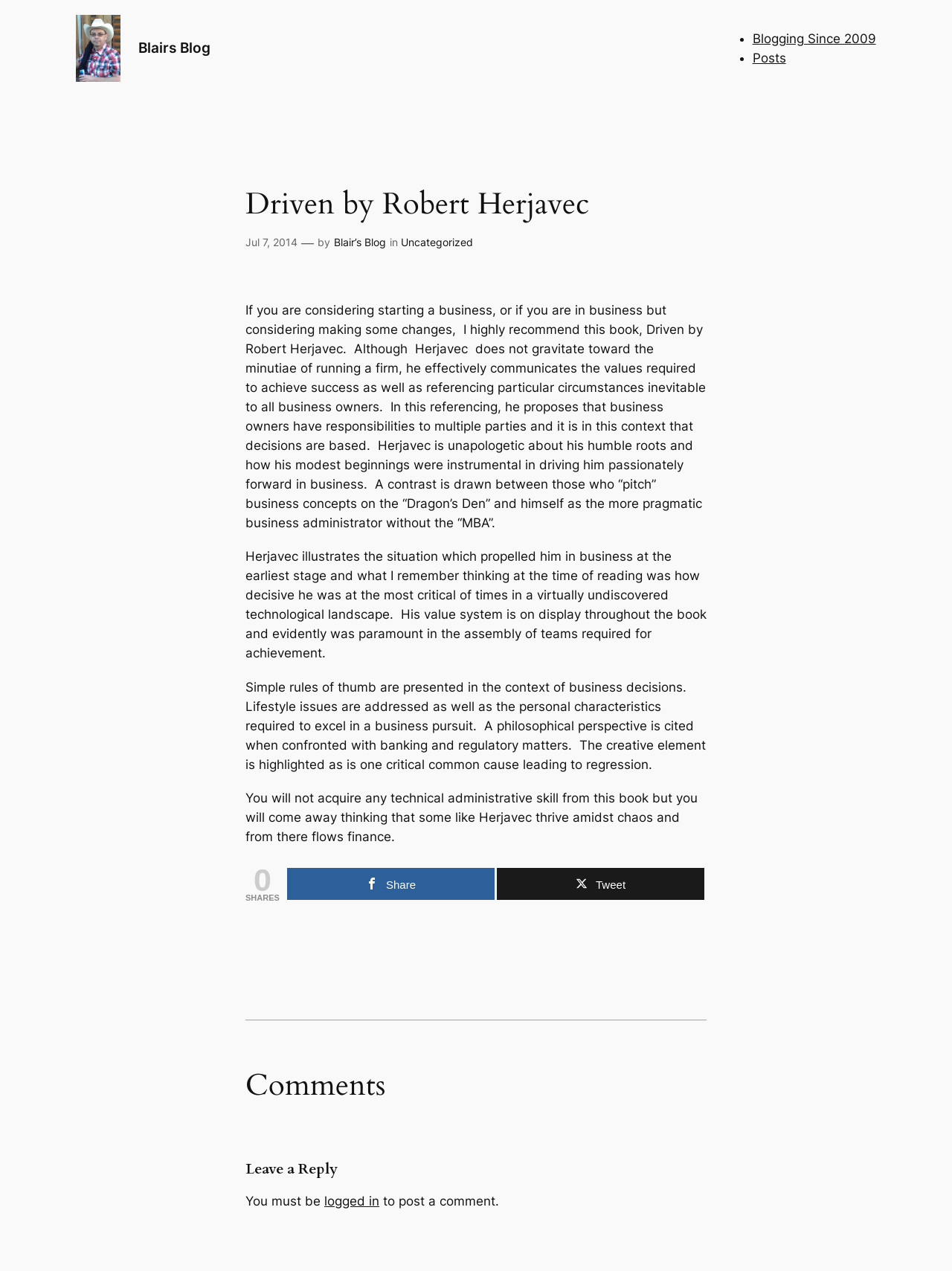Provide an in-depth caption for the webpage.

The webpage is about business basics, specifically featuring Driven by Robert Herjavec. At the top left, there is a link to "Blairs Blog" accompanied by an image. Below it, there is a list of links, including "Blogging Since 2009" and "Posts", separated by bullet points.

The main content of the webpage is a blog post titled "Driven by Robert Herjavec", which is dated July 7, 2014. The post is written by Blair and discusses the book "Driven" by Robert Herjavec, highlighting the values and principles required for business success. The text is divided into four paragraphs, each discussing different aspects of the book, such as Herjavec's humble roots, his decision-making process, and the importance of personal characteristics in business.

Below the blog post, there are social media sharing links, including "Share" and "Tweet" buttons. A horizontal separator line divides the sharing links from the comments section. The comments section is headed by a "Comments" title, followed by a "Leave a Reply" heading. To post a comment, users must be logged in, as indicated by the text "You must be logged in to post a comment."